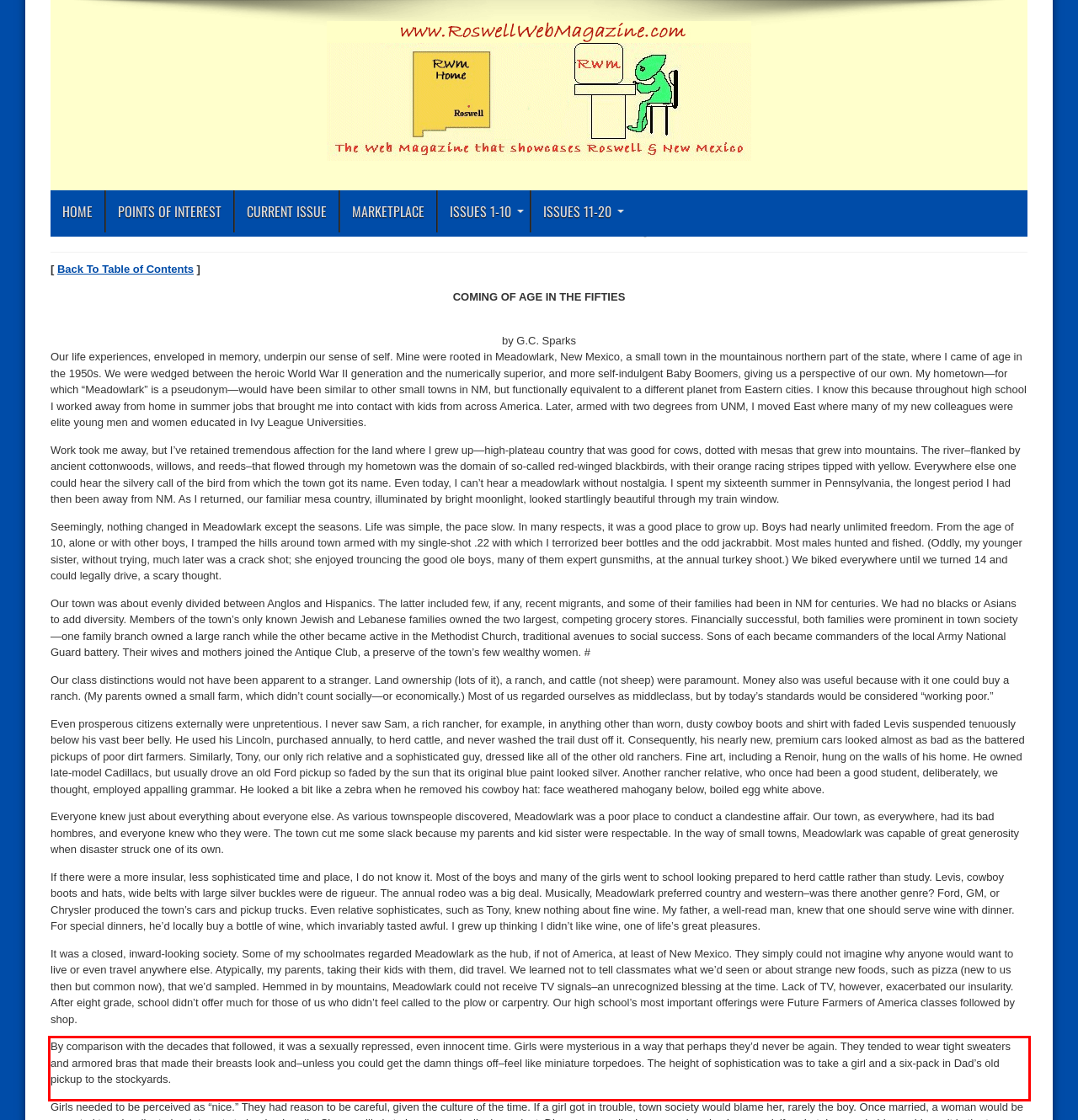You are provided with a screenshot of a webpage that includes a UI element enclosed in a red rectangle. Extract the text content inside this red rectangle.

By comparison with the decades that followed, it was a sexually repressed, even innocent time. Girls were mysterious in a way that perhaps they’d never be again. They tended to wear tight sweaters and armored bras that made their breasts look and–unless you could get the damn things off–feel like miniature torpedoes. The height of sophistication was to take a girl and a six-pack in Dad’s old pickup to the stockyards.